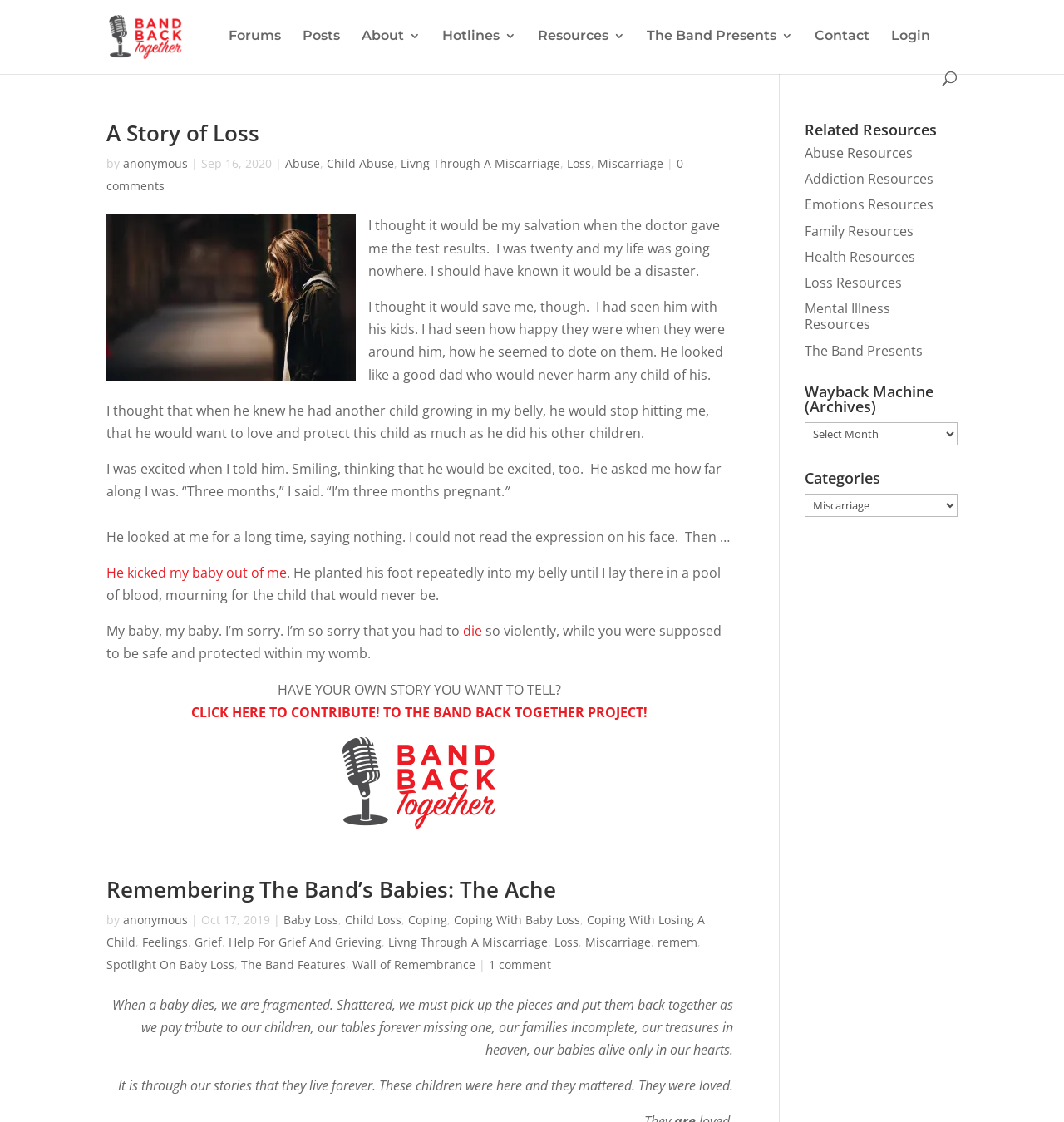Please specify the bounding box coordinates of the clickable region to carry out the following instruction: "Leave a comment". The coordinates should be four float numbers between 0 and 1, in the format [left, top, right, bottom].

None